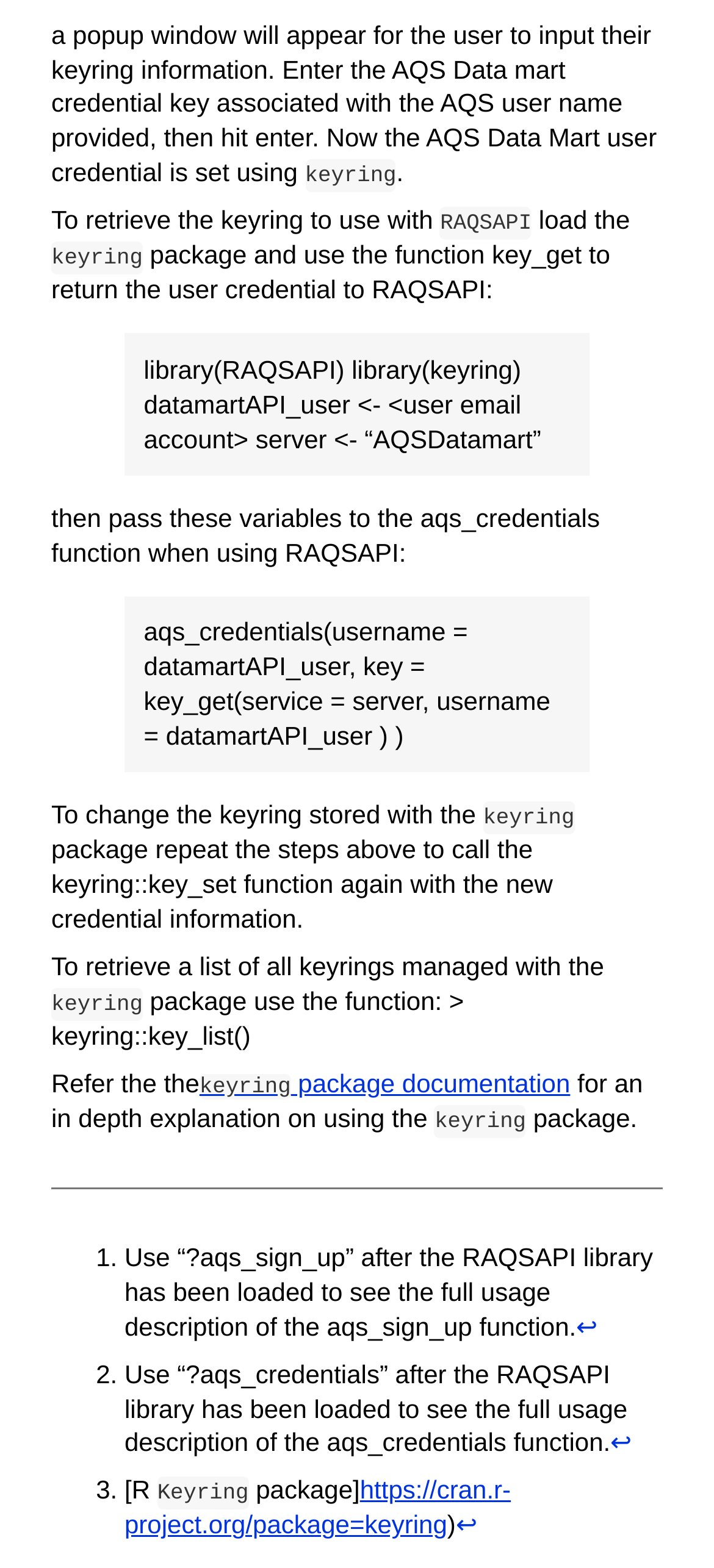Give a one-word or short phrase answer to this question: 
What is the function to retrieve a list of all keyrings managed with the package?

keyring::key_list()